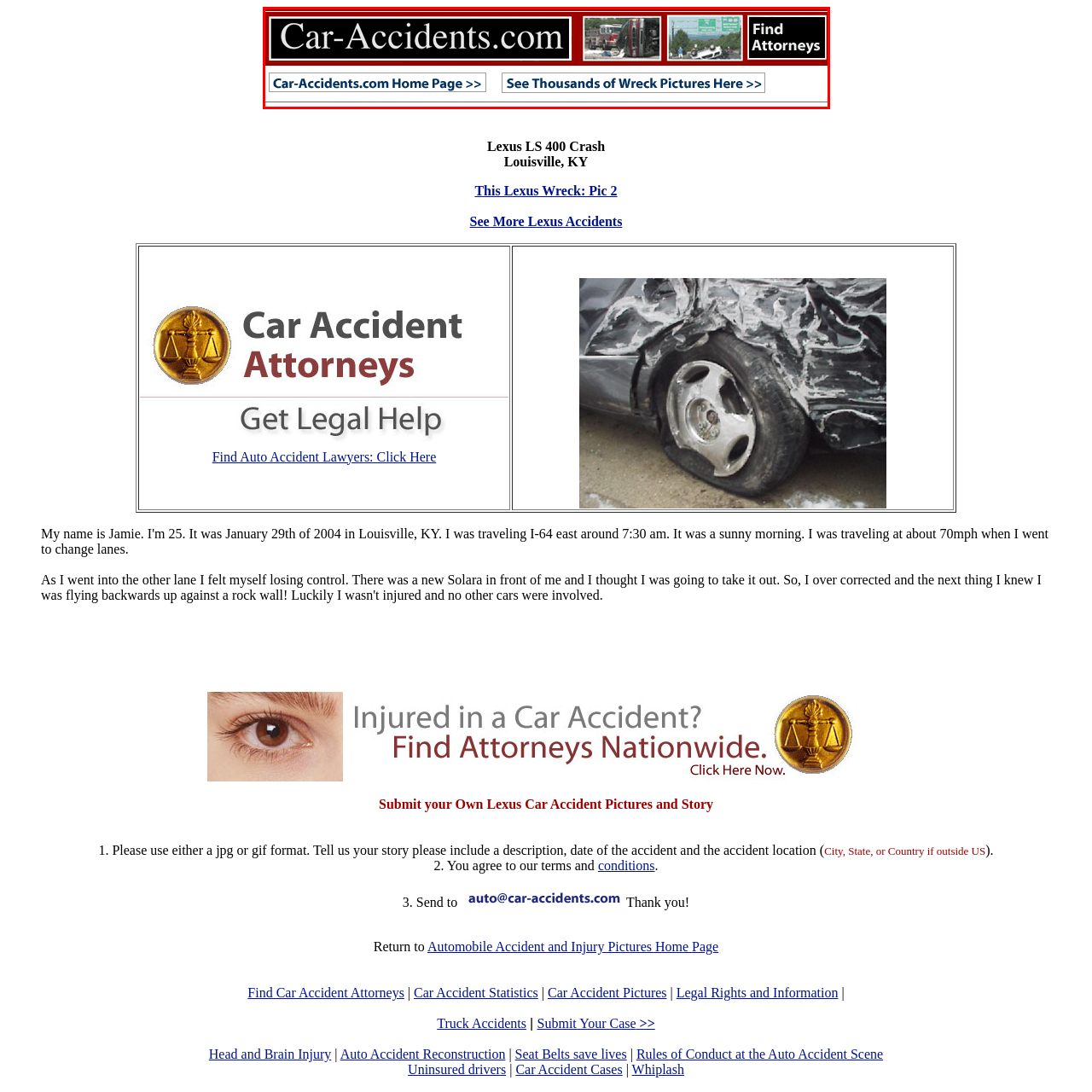What is the purpose of the 'Find Attorneys' segment?
Please examine the image within the red bounding box and provide a comprehensive answer based on the visual details you observe.

The 'Find Attorneys' segment is included on the right side of the navigation header, enhancing the resourcefulness of the site by providing access to legal assistance for individuals affected by car accidents.